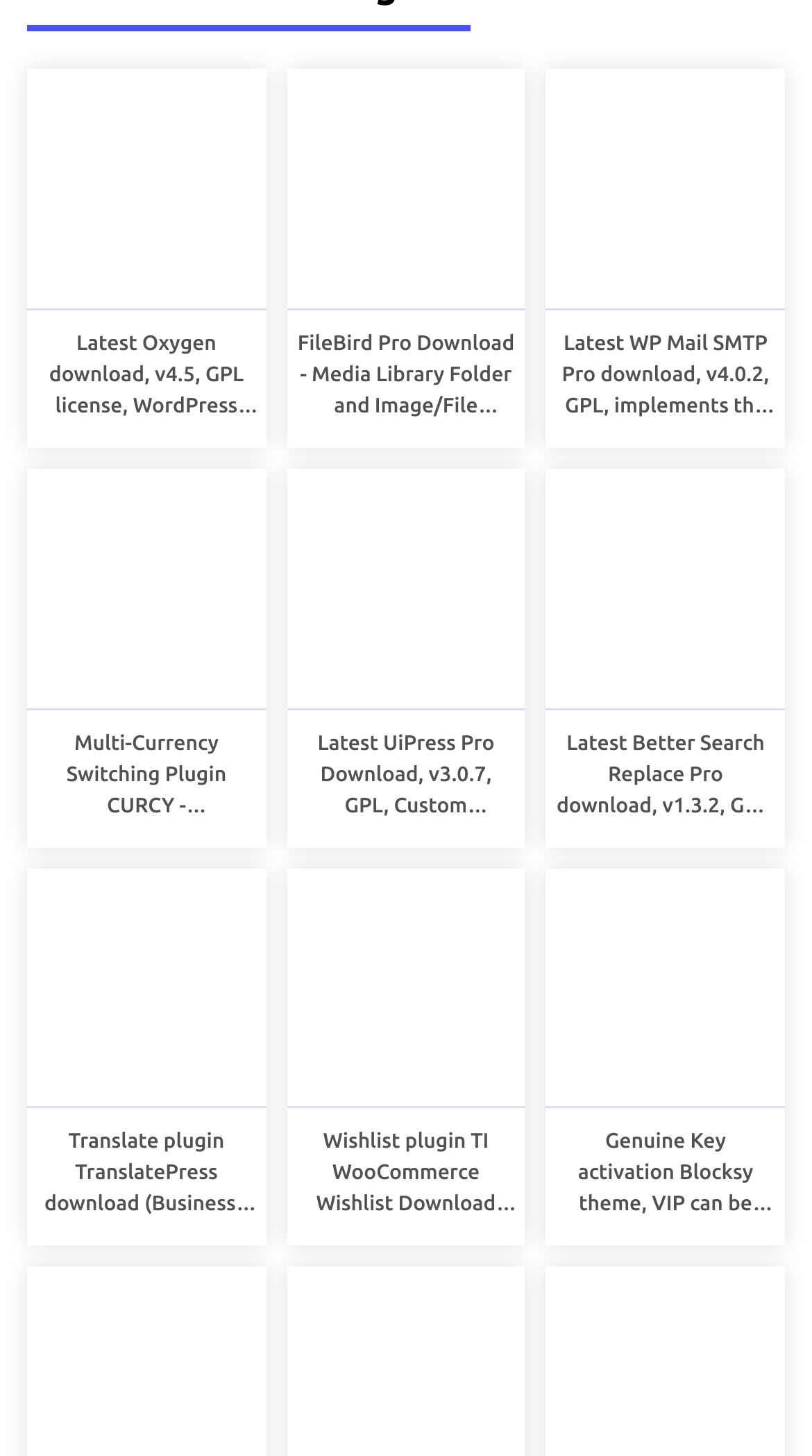Give a short answer to this question using one word or a phrase:
What is the version of FileBird Pro?

v5.1.4